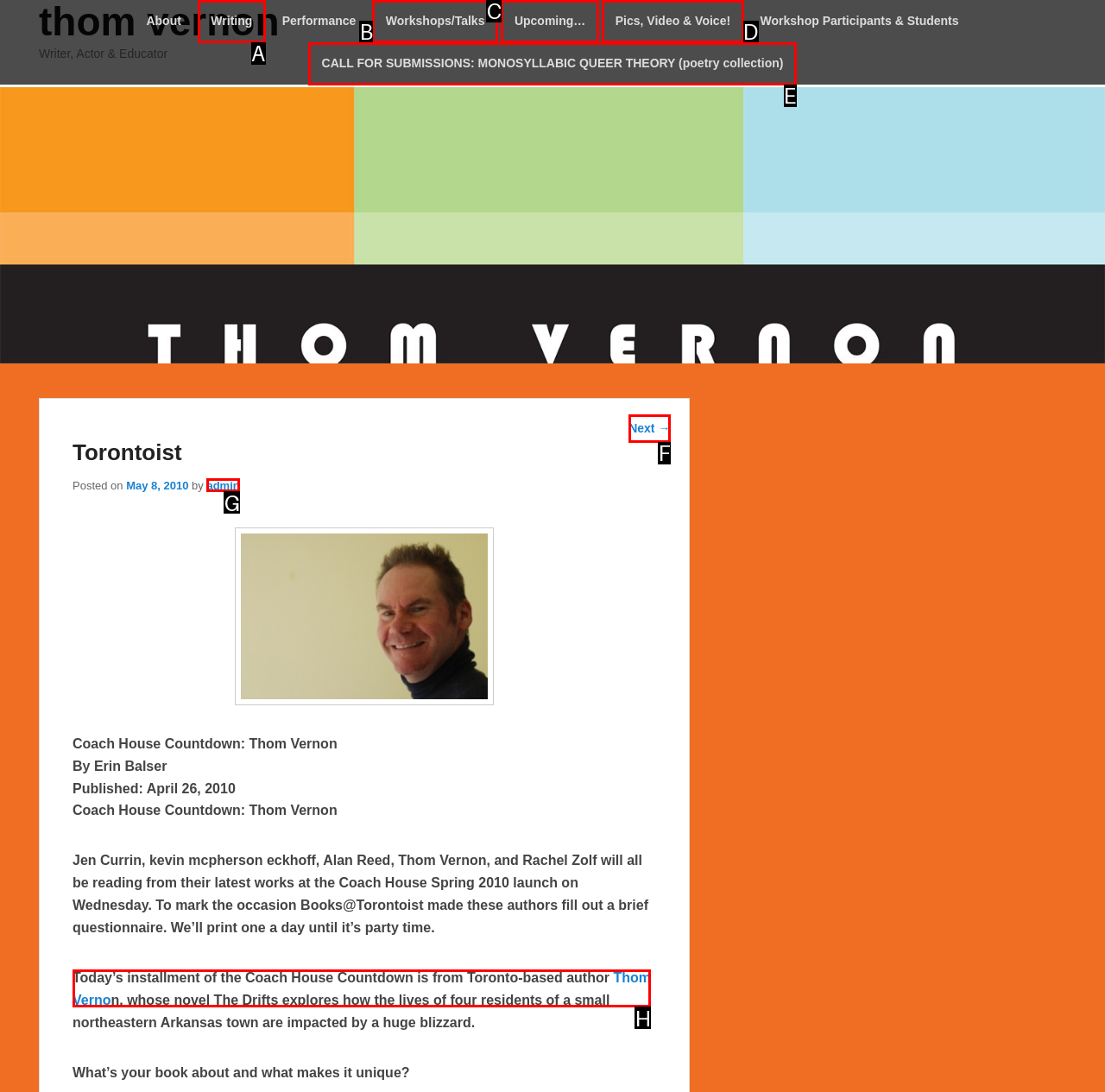Which UI element's letter should be clicked to achieve the task: Click on the 'Next →' button
Provide the letter of the correct choice directly.

F